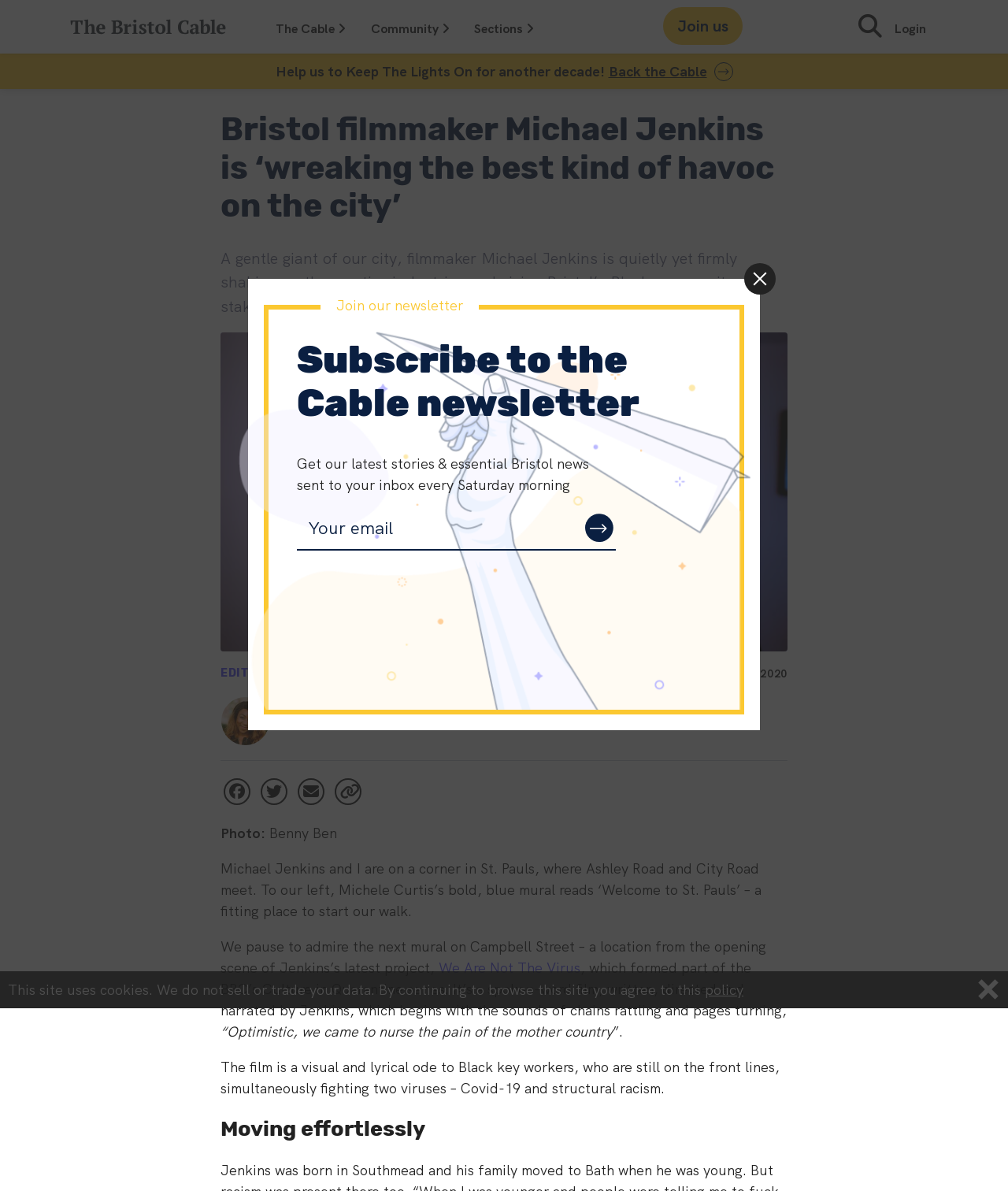What is the name of the mural mentioned in the article?
Refer to the image and answer the question using a single word or phrase.

Welcome to St. Pauls